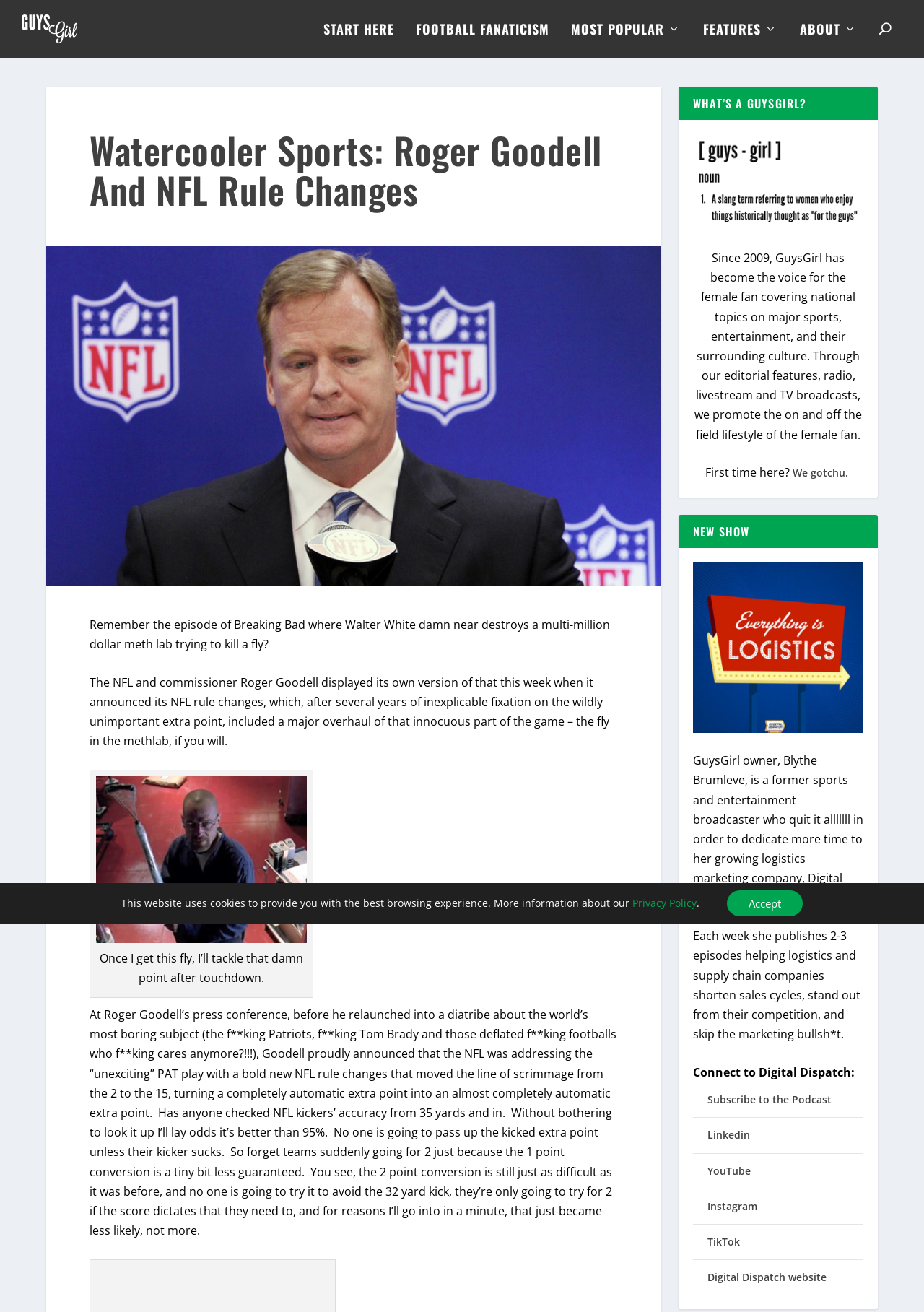Please determine the main heading text of this webpage.

Watercooler Sports: Roger Goodell And NFL Rule Changes